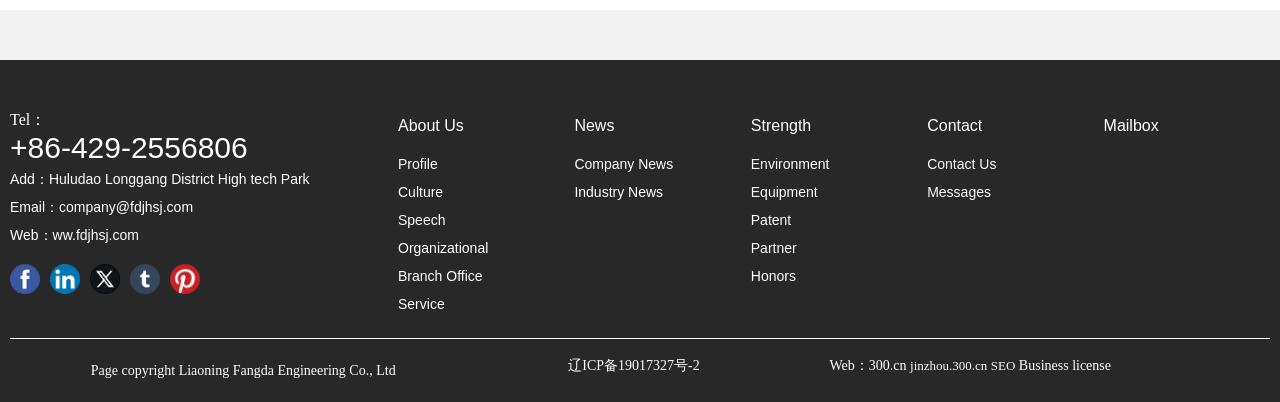Give a one-word or one-phrase response to the question:
What is the company's address?

Huludao Longgang District High tech Park